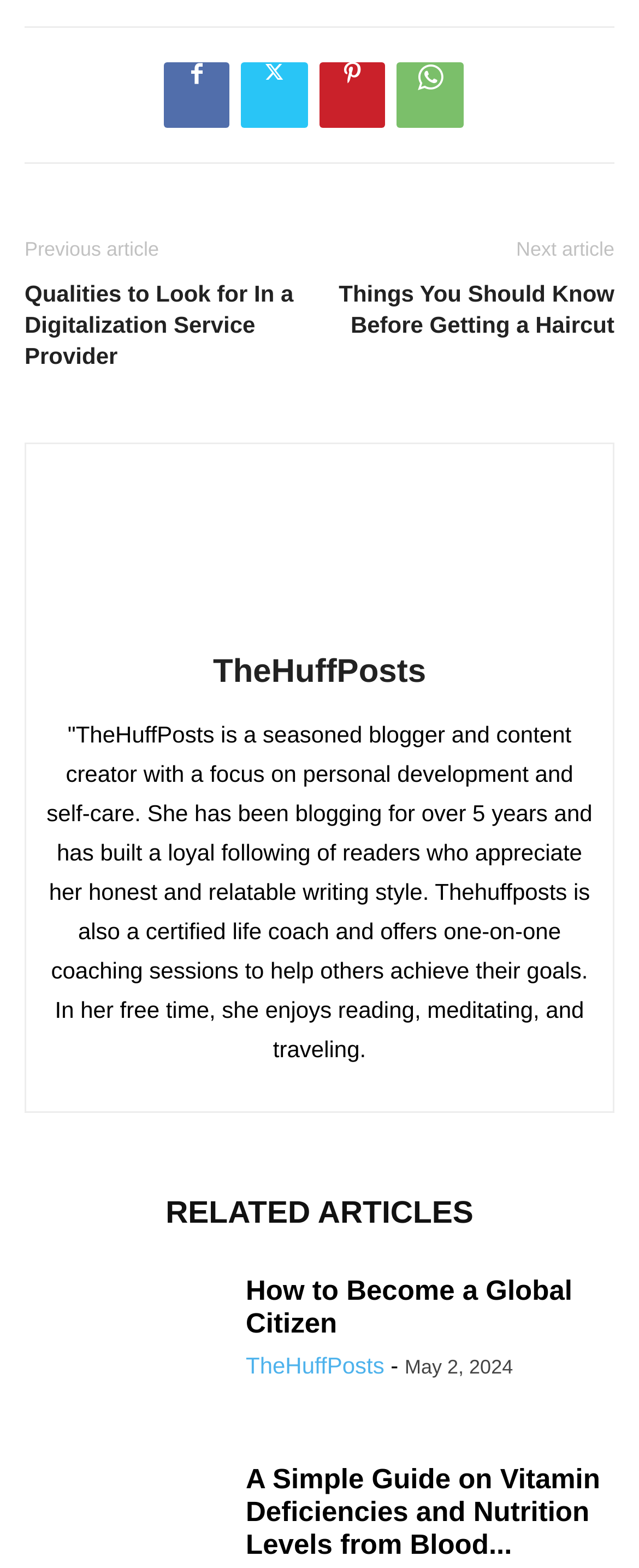What is the author's name?
Provide a detailed and well-explained answer to the question.

The author's name can be found in the footer section, where there is a link with the text 'TheHuffPosts' and an image with the same name. Additionally, there is a static text describing the author's bio.